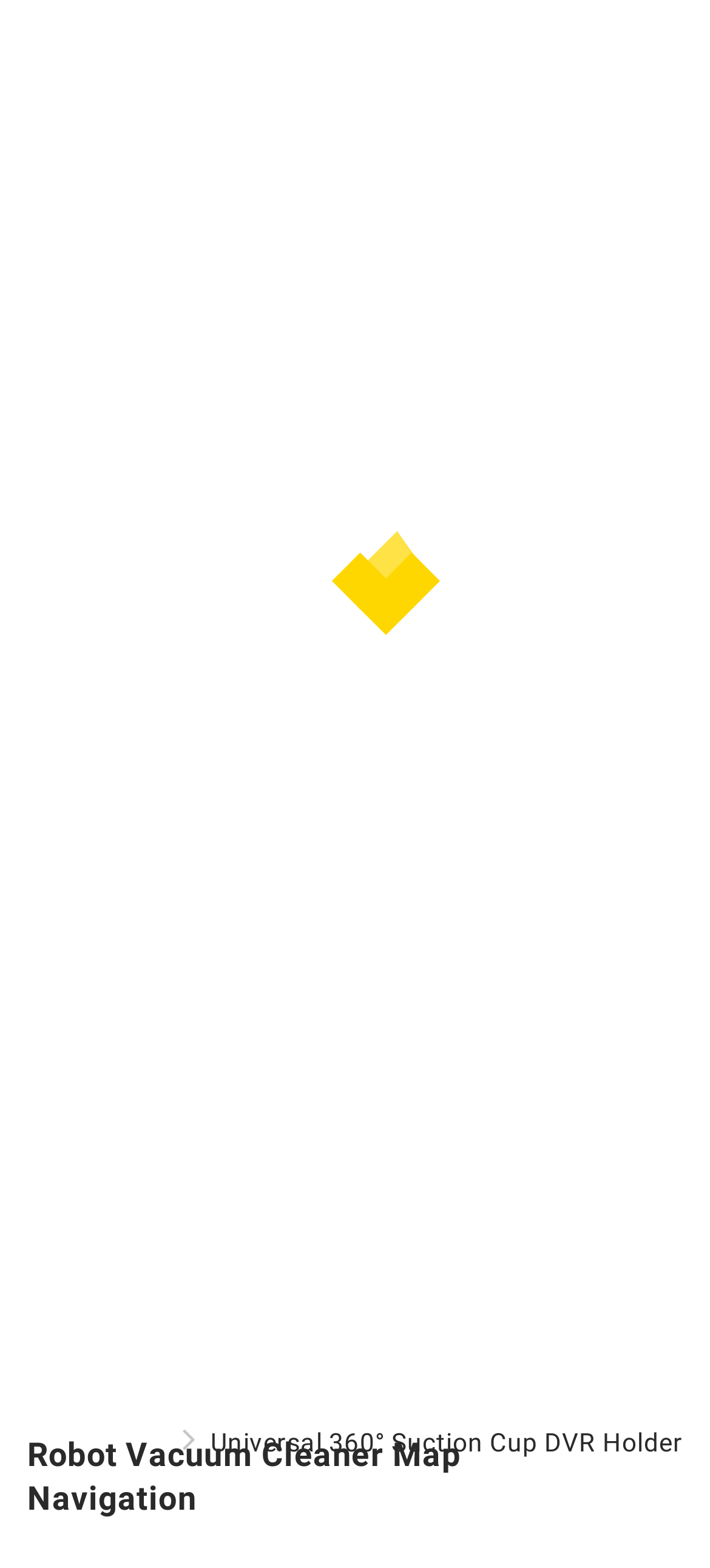Provide the bounding box coordinates of the HTML element described by the text: "My Bag (0)". The coordinates should be in the format [left, top, right, bottom] with values between 0 and 1.

[0.873, 0.255, 0.923, 0.283]